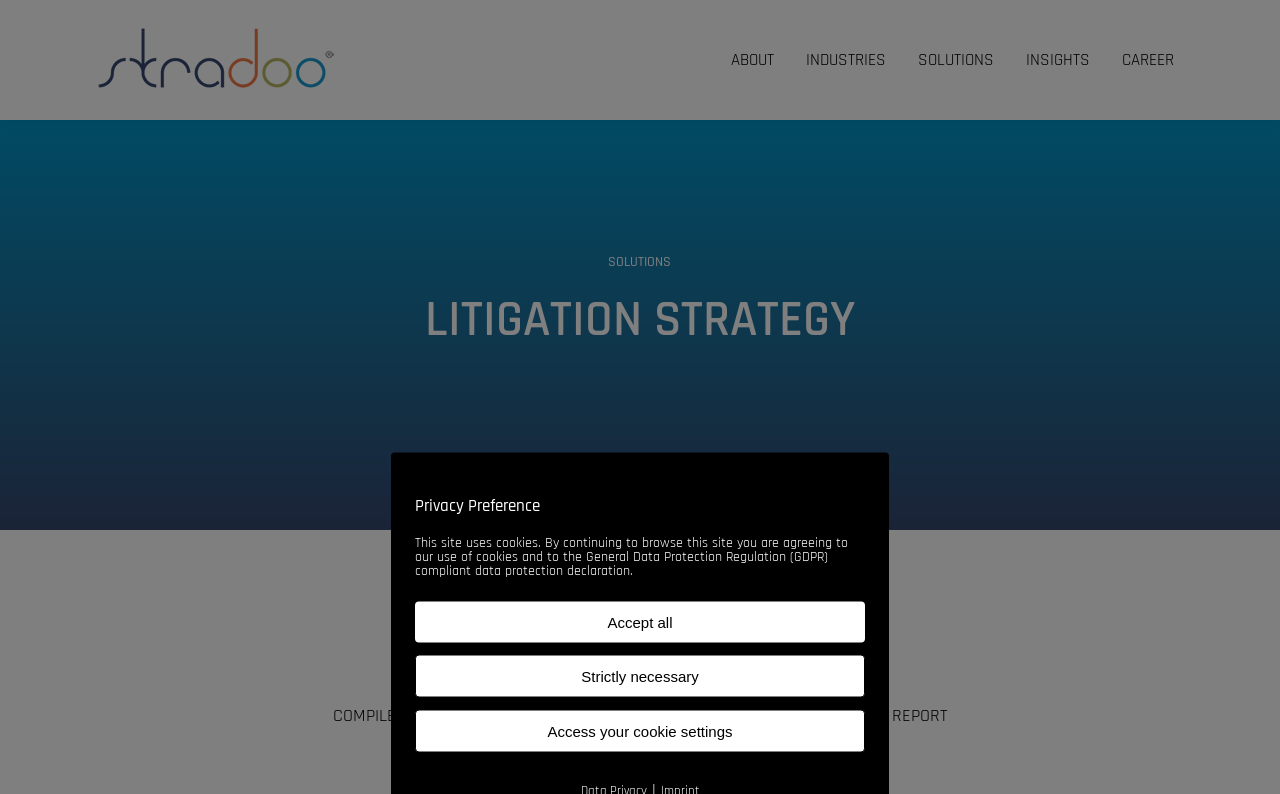Identify and provide the text content of the webpage's primary headline.

EXPERT OPINION REPORT